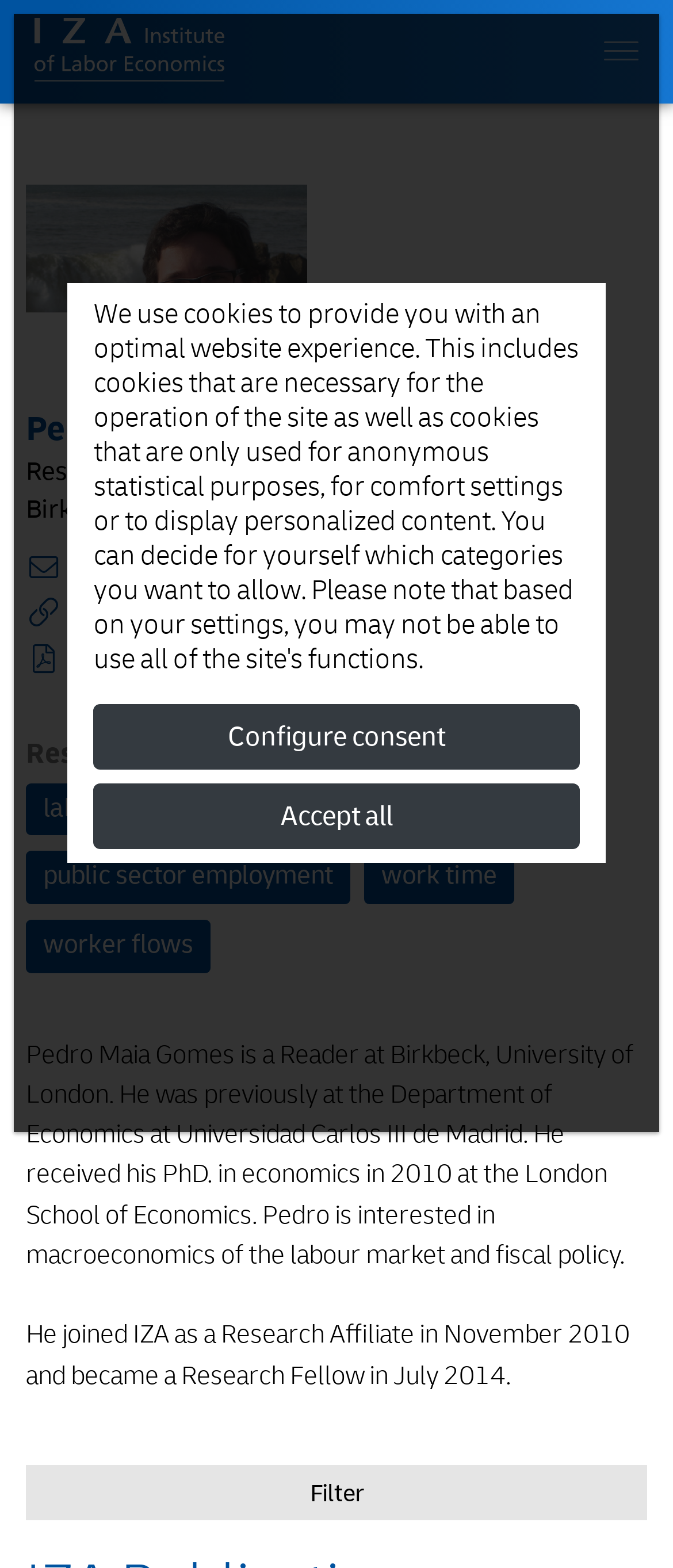Please find the bounding box coordinates for the clickable element needed to perform this instruction: "Read more about Pedro Maia Gomes' research interests".

[0.038, 0.463, 0.987, 0.499]